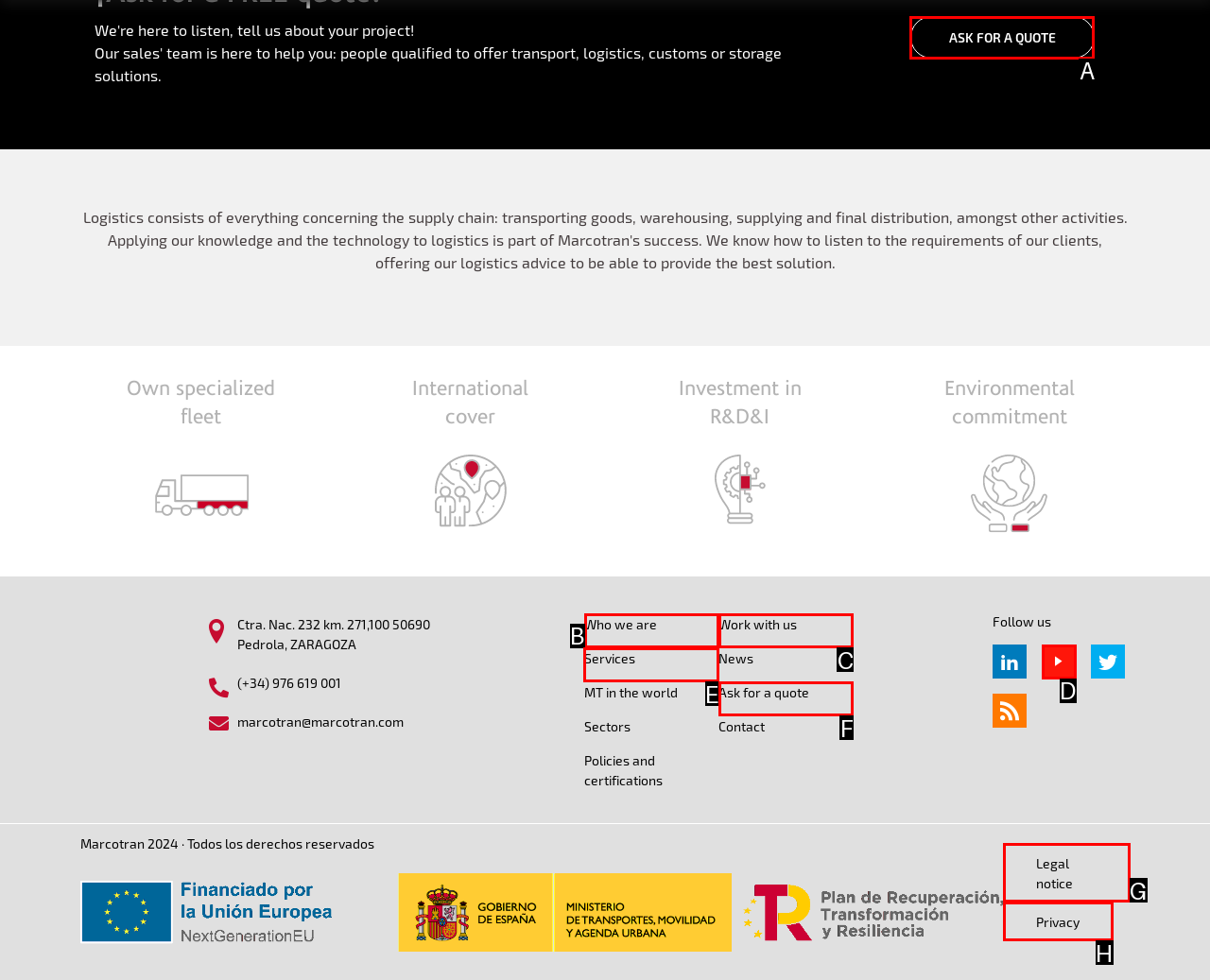Which UI element should you click on to achieve the following task: View 'Who we are'? Provide the letter of the correct option.

B